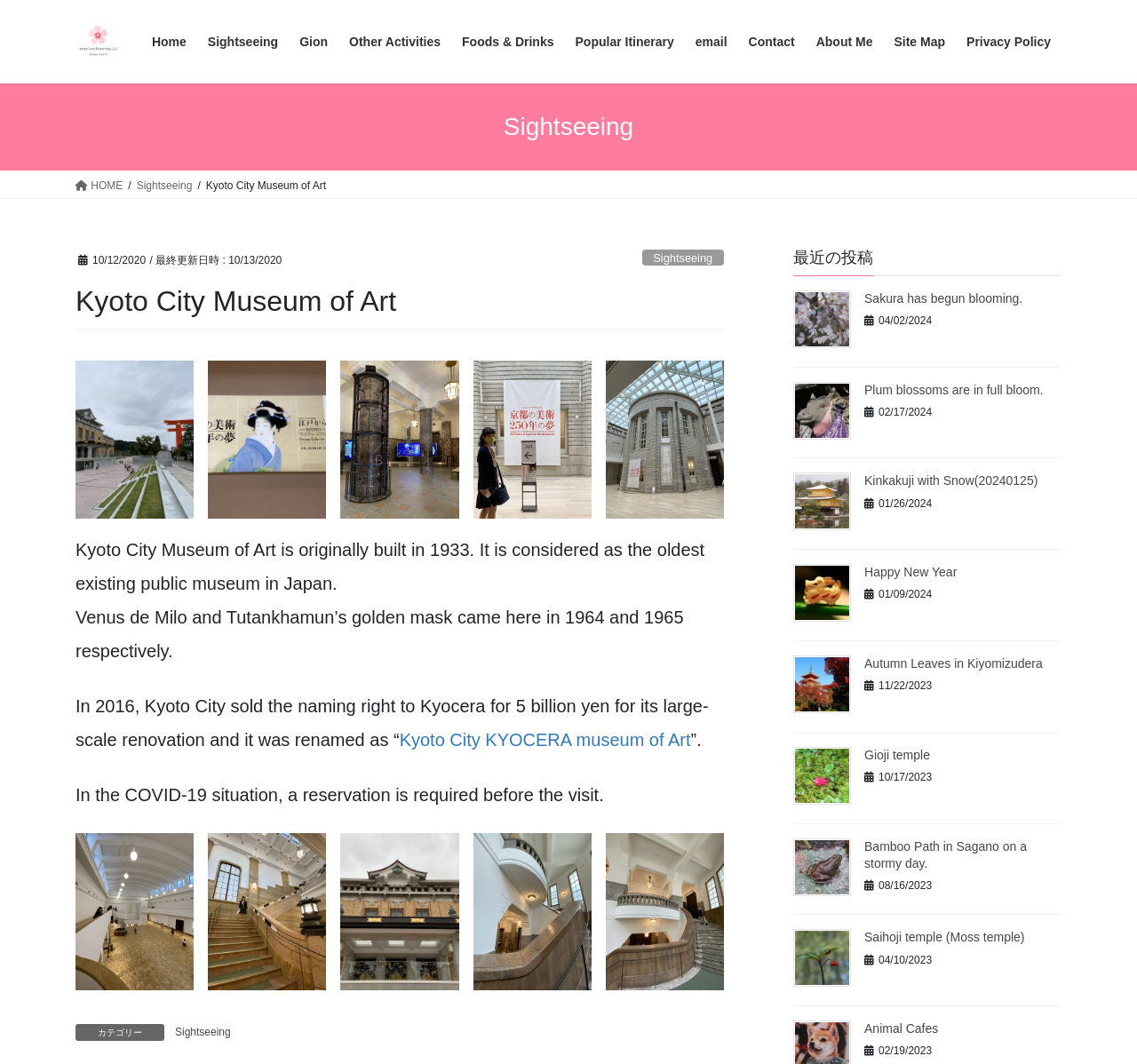Please identify the primary heading of the webpage and give its text content.

Kyoto City Museum of Art